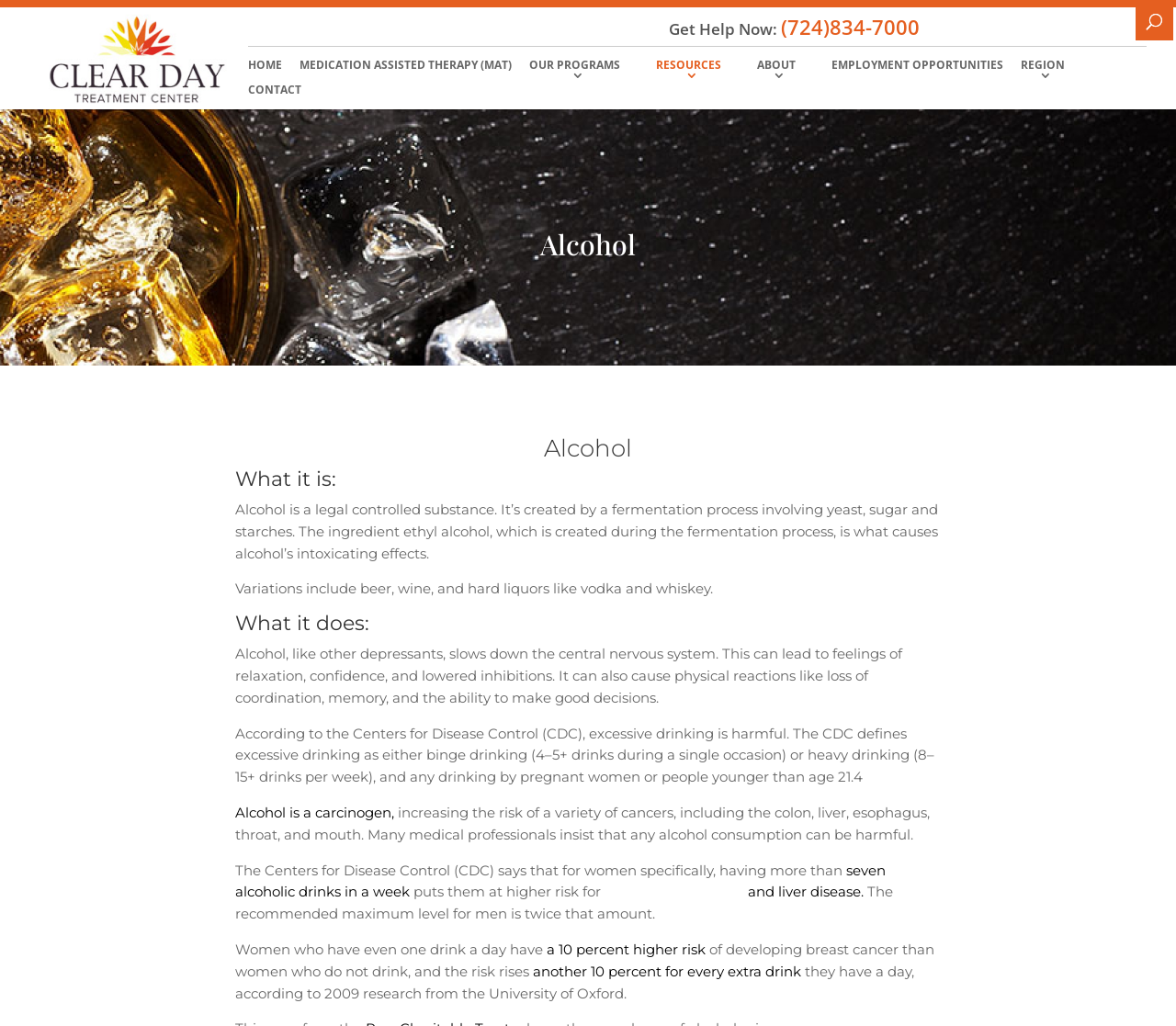Can you pinpoint the bounding box coordinates for the clickable element required for this instruction: "Click the 'Get Help Now:' button"? The coordinates should be four float numbers between 0 and 1, i.e., [left, top, right, bottom].

[0.569, 0.017, 0.664, 0.038]